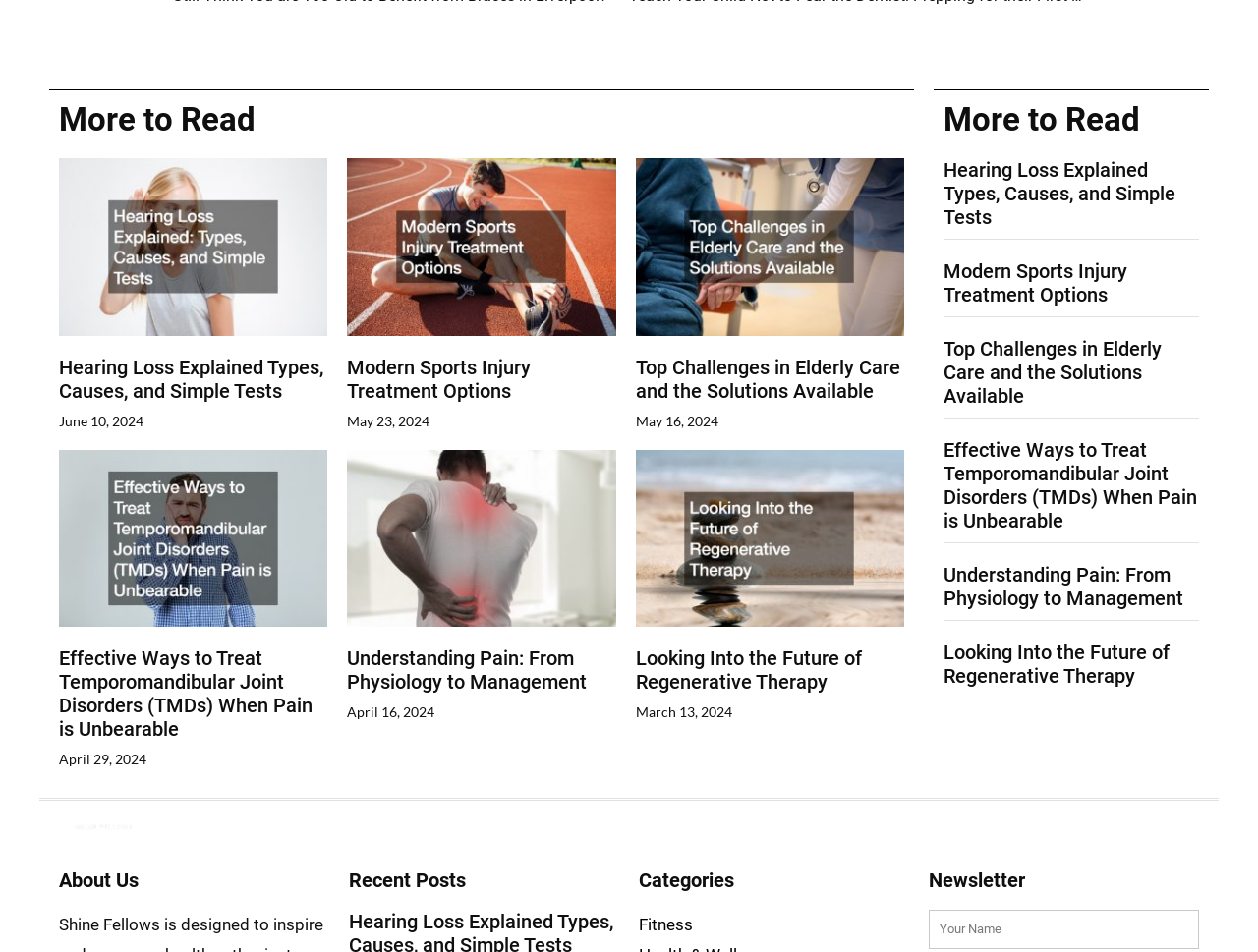Specify the bounding box coordinates of the element's area that should be clicked to execute the given instruction: "Browse '医药类'". The coordinates should be four float numbers between 0 and 1, i.e., [left, top, right, bottom].

None